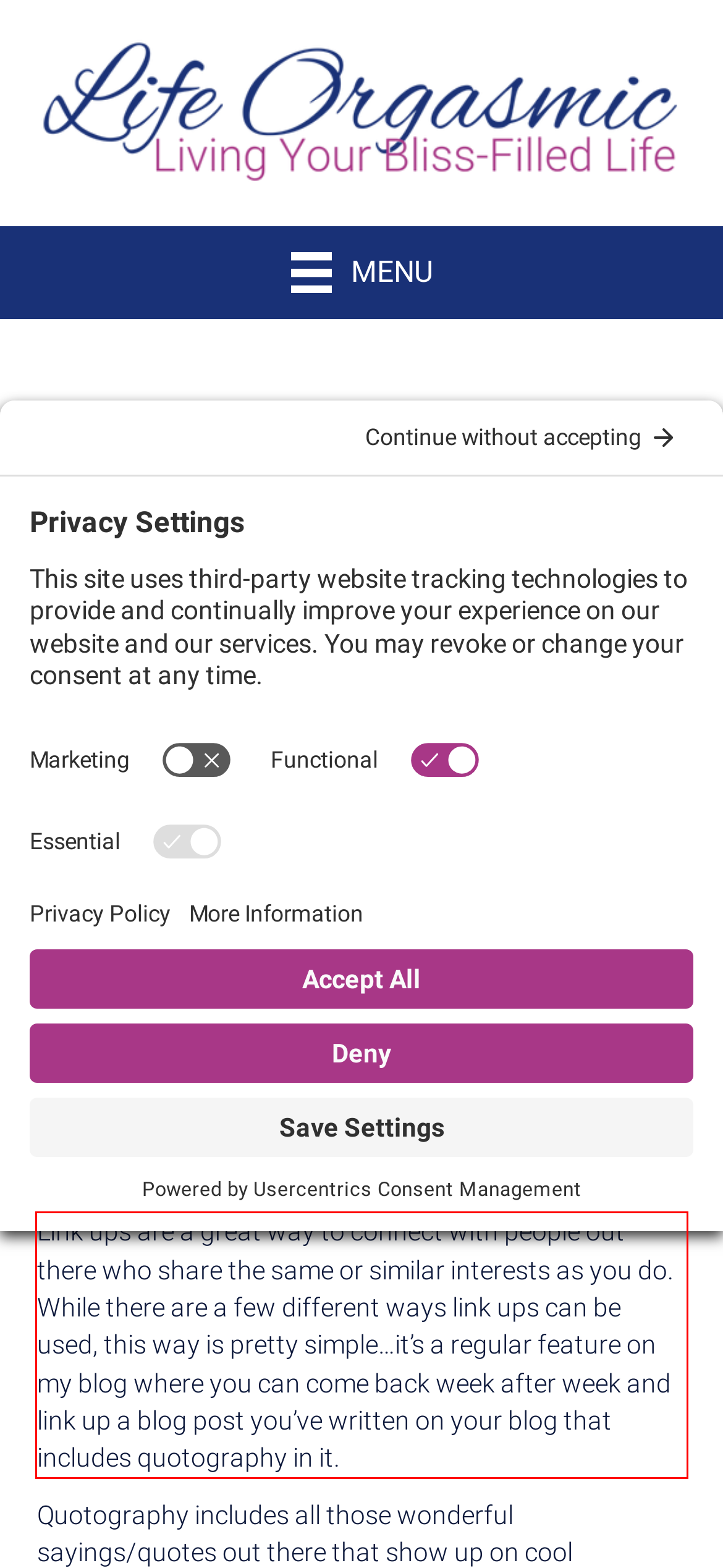From the provided screenshot, extract the text content that is enclosed within the red bounding box.

Link ups are a great way to connect with people out there who share the same or similar interests as you do. While there are a few different ways link ups can be used, this way is pretty simple…it’s a regular feature on my blog where you can come back week after week and link up a blog post you’ve written on your blog that includes quotography in it.